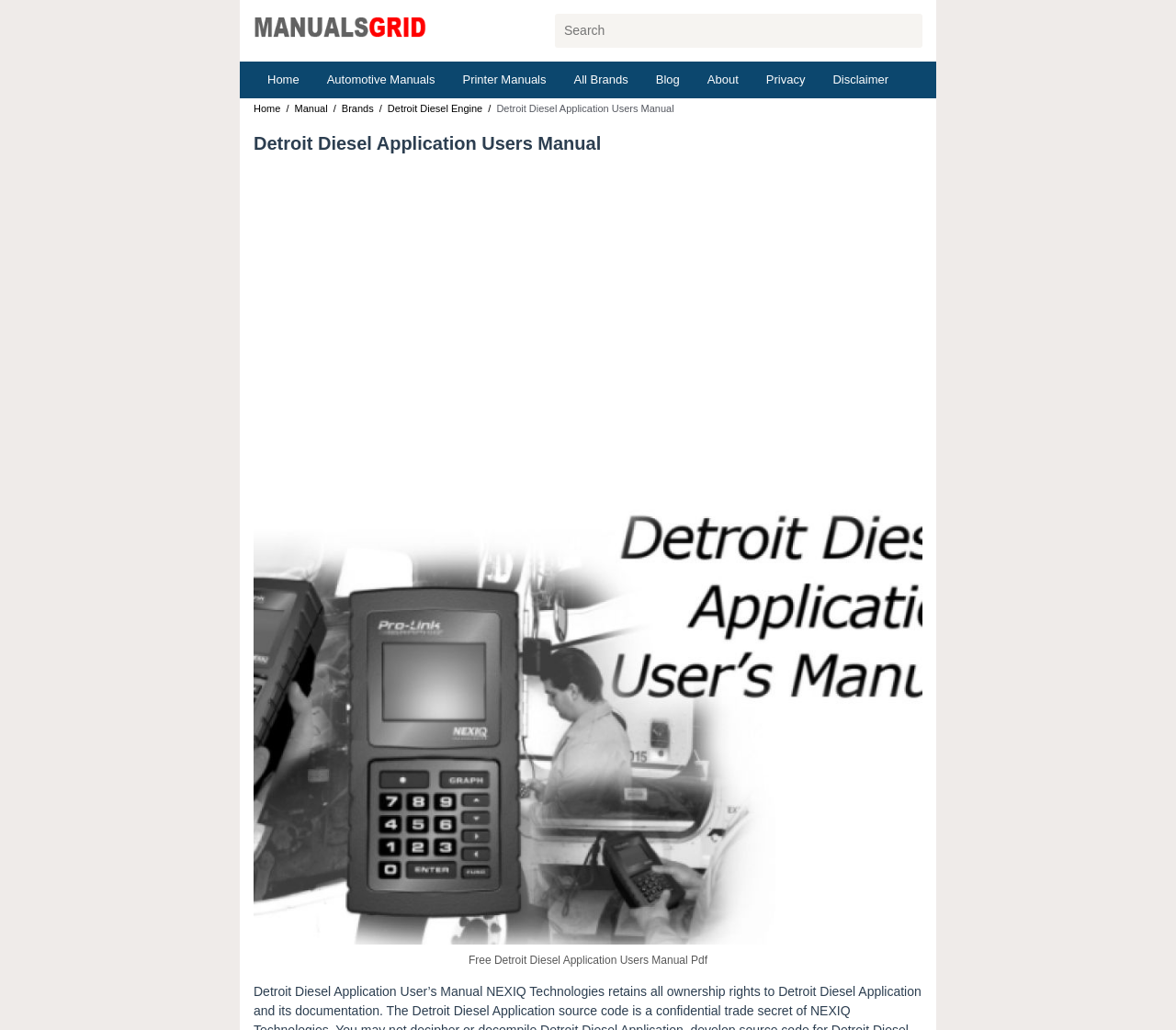Show the bounding box coordinates for the HTML element as described: "parent_node: Search for: name="s" placeholder="Search"".

[0.472, 0.013, 0.784, 0.046]